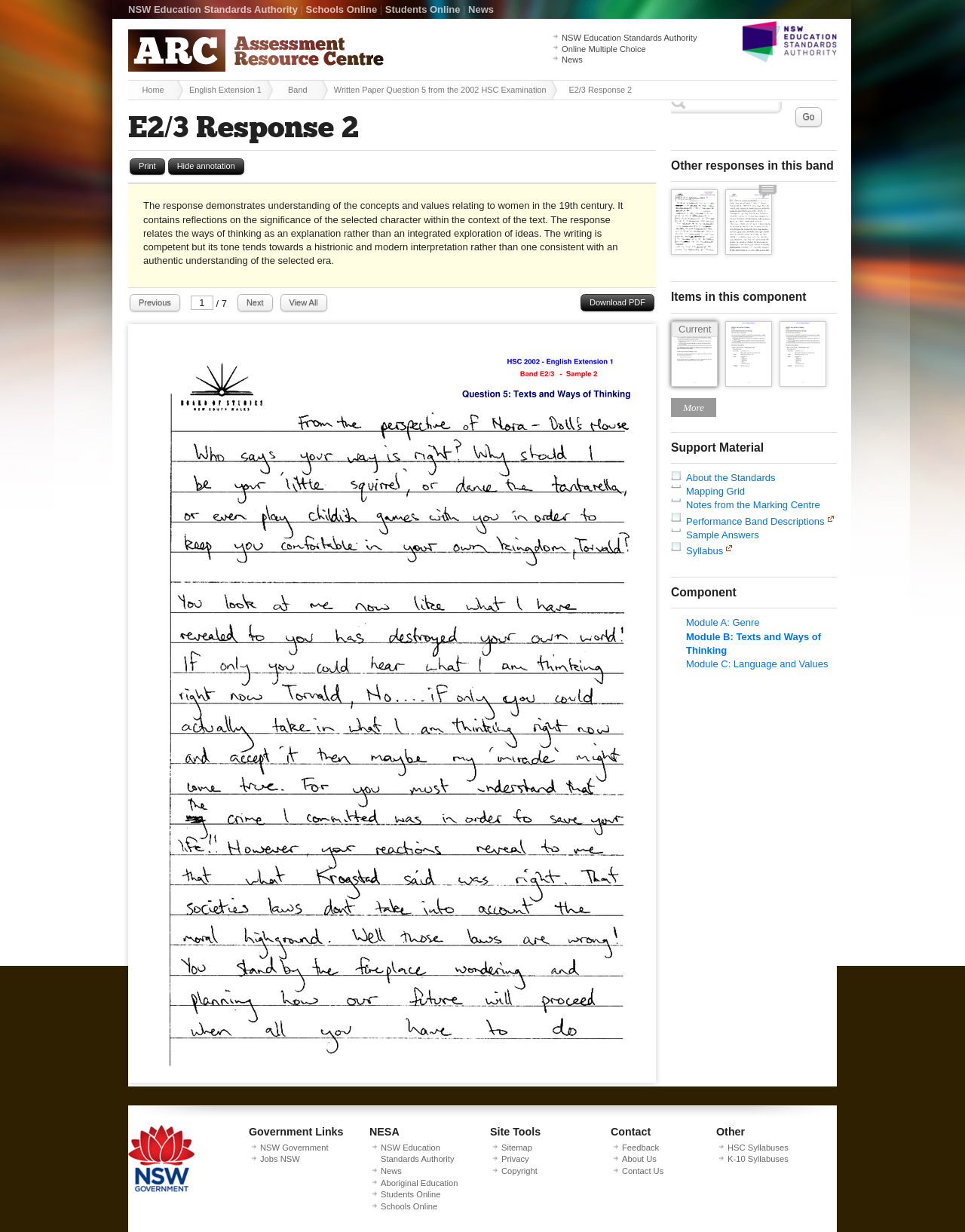Please find the bounding box coordinates of the element that must be clicked to perform the given instruction: "Go to the English Extension 1 page". The coordinates should be four float numbers from 0 to 1, i.e., [left, top, right, bottom].

[0.19, 0.065, 0.283, 0.081]